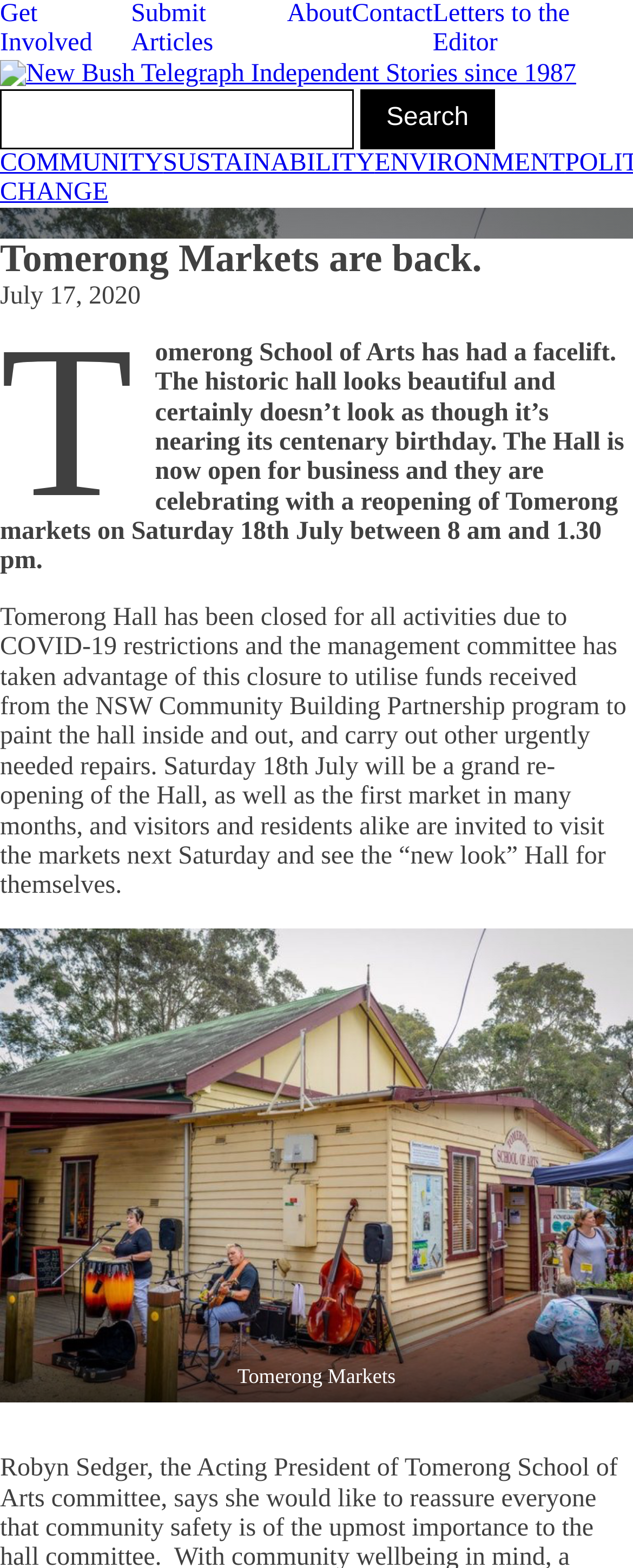From the screenshot, find the bounding box of the UI element matching this description: "name="s"". Supply the bounding box coordinates in the form [left, top, right, bottom], each a float between 0 and 1.

[0.0, 0.057, 0.559, 0.095]